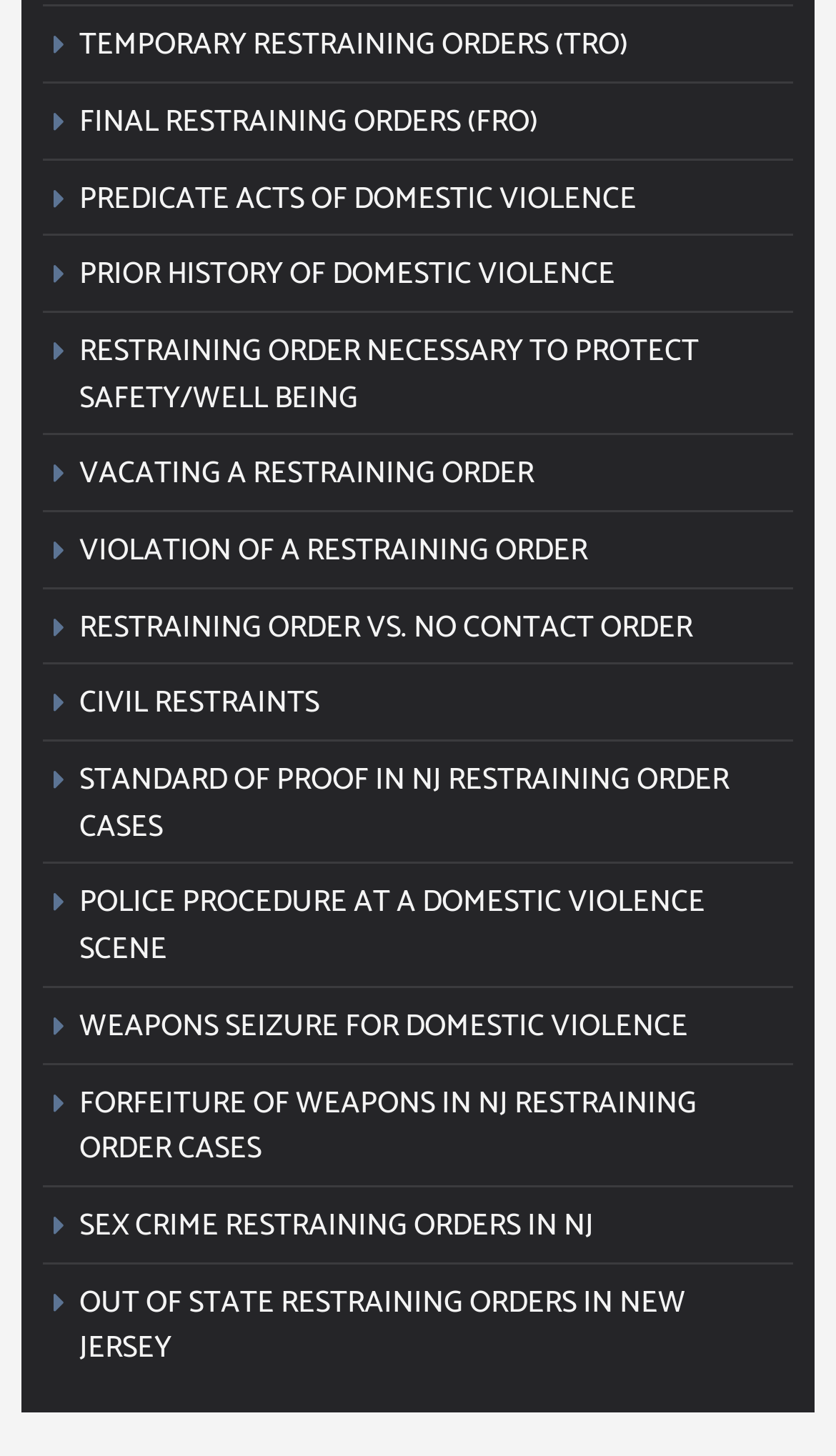What is the first type of restraining order listed?
Please use the image to provide an in-depth answer to the question.

I looked at the first link on the webpage and found that it corresponds to 'TEMPORARY RESTRAINING ORDERS (TRO)'.